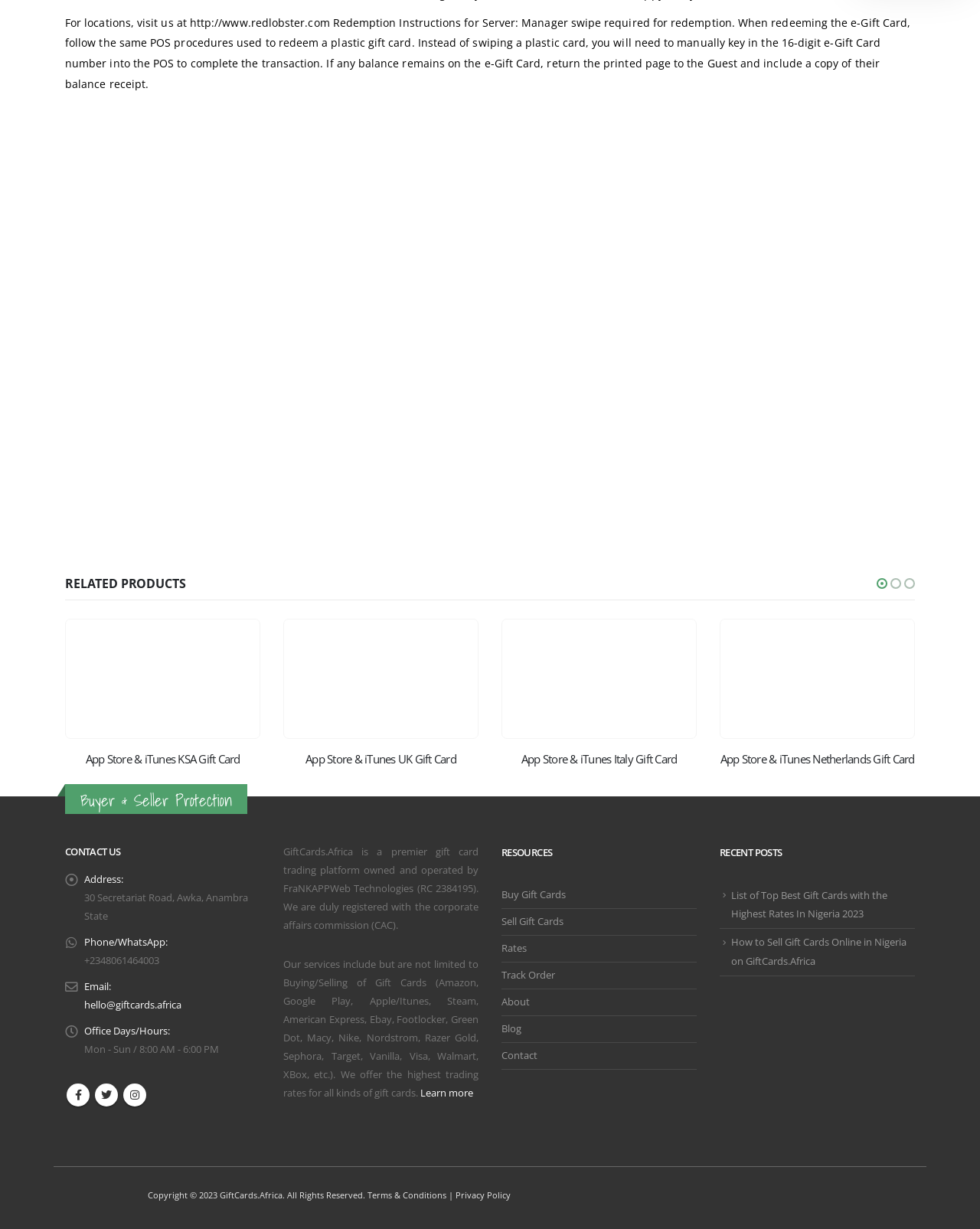Find the bounding box coordinates of the clickable element required to execute the following instruction: "Buy gift cards". Provide the coordinates as four float numbers between 0 and 1, i.e., [left, top, right, bottom].

[0.512, 0.723, 0.577, 0.733]